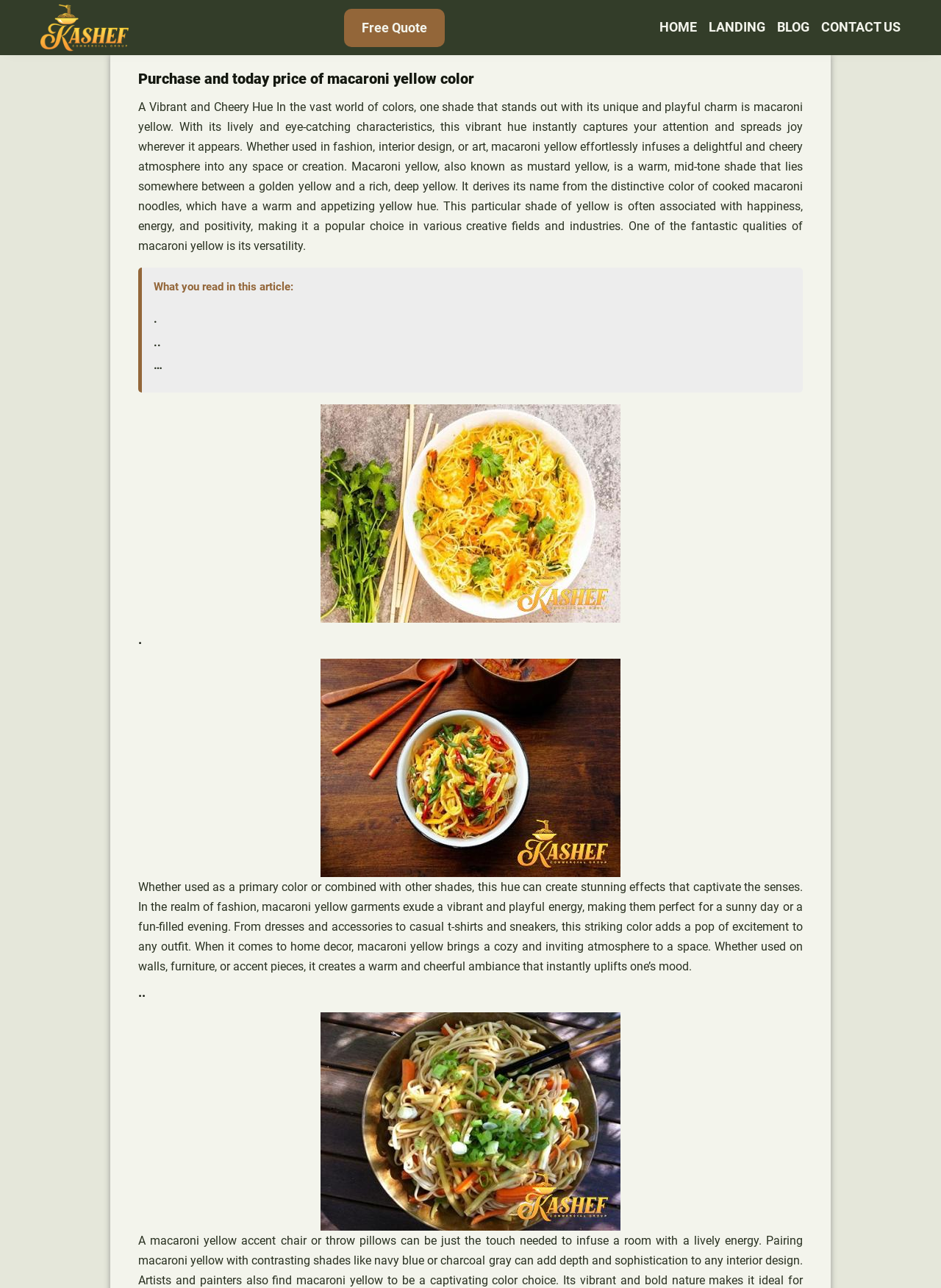Determine the main headline from the webpage and extract its text.

Purchase and today price of macaroni yellow color